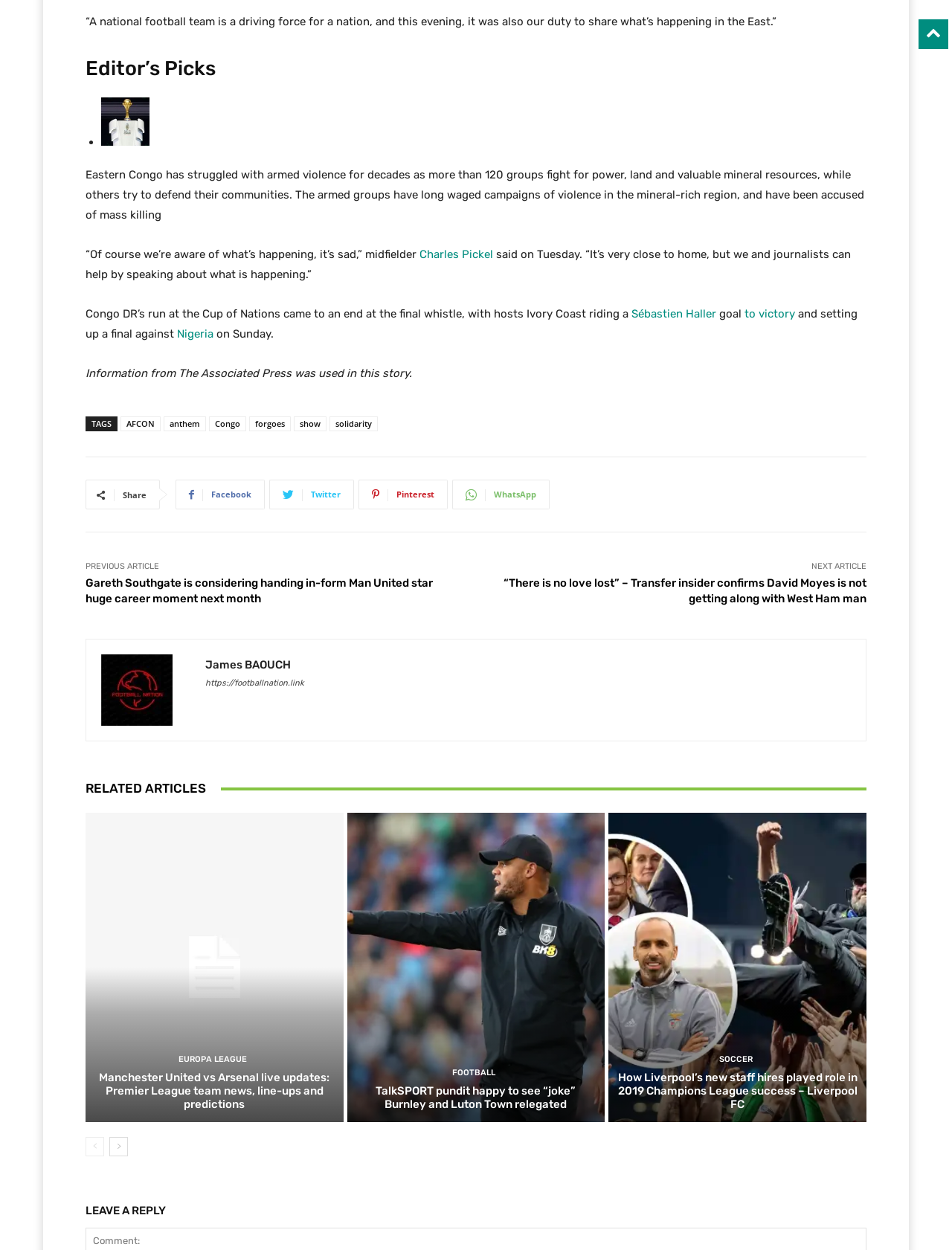Determine the bounding box for the UI element that matches this description: "parent_node: James BAOUCH title="James BAOUCH"".

[0.106, 0.524, 0.2, 0.581]